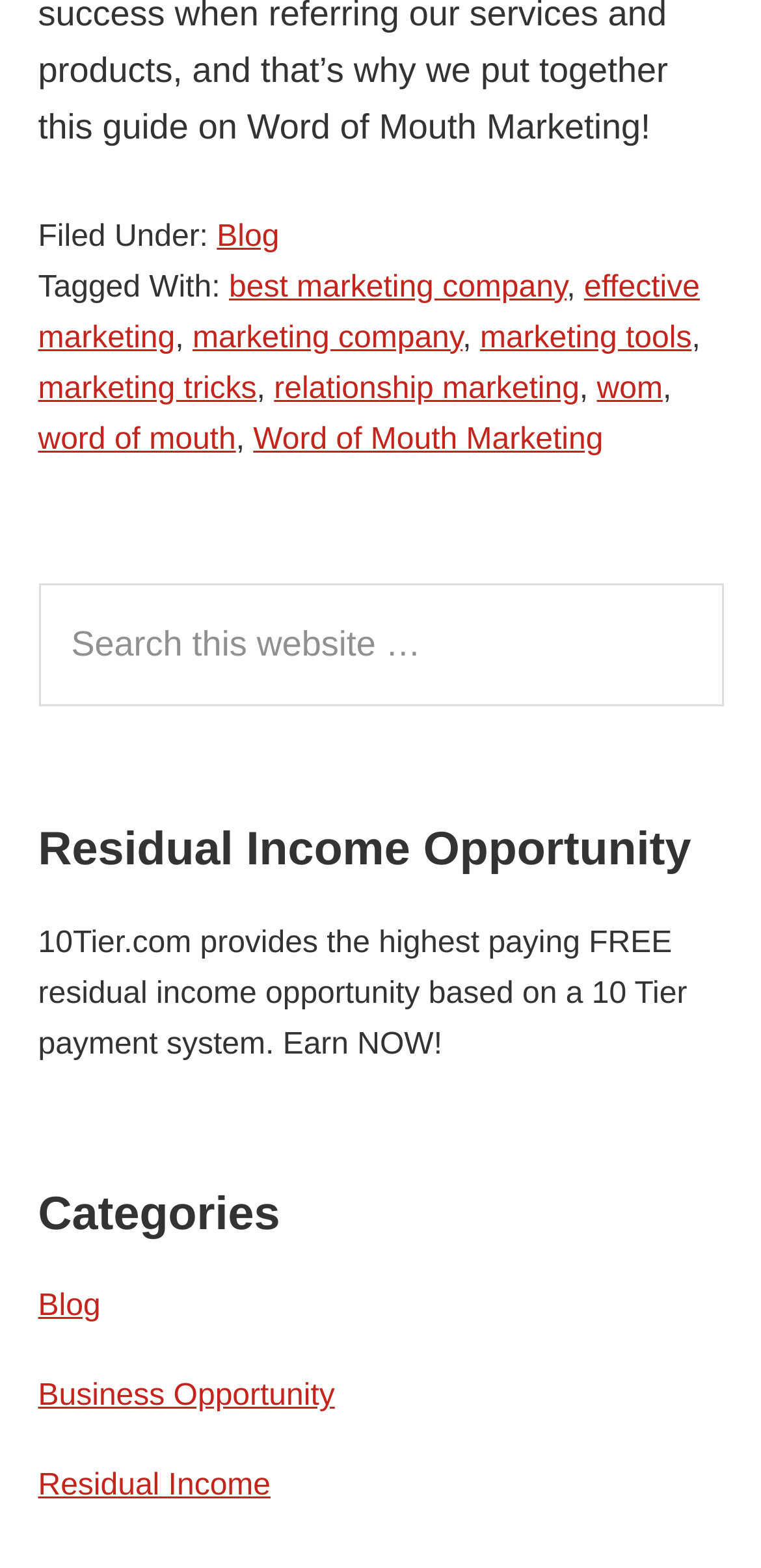What is the purpose of the search box?
Please provide a comprehensive answer based on the contents of the image.

The search box is located in the 'Primary Sidebar' section and has a placeholder text 'Search this website', indicating that it is used to search the website.